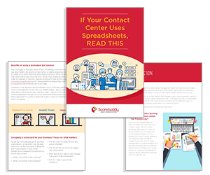What is hinted at beneath the eBook cover?
Please provide a detailed and thorough answer to the question.

Beneath the eBook cover, additional pages are slightly visible, hinting at valuable content and actionable strategies for improving efficiency in customer service environments, as described in the caption.